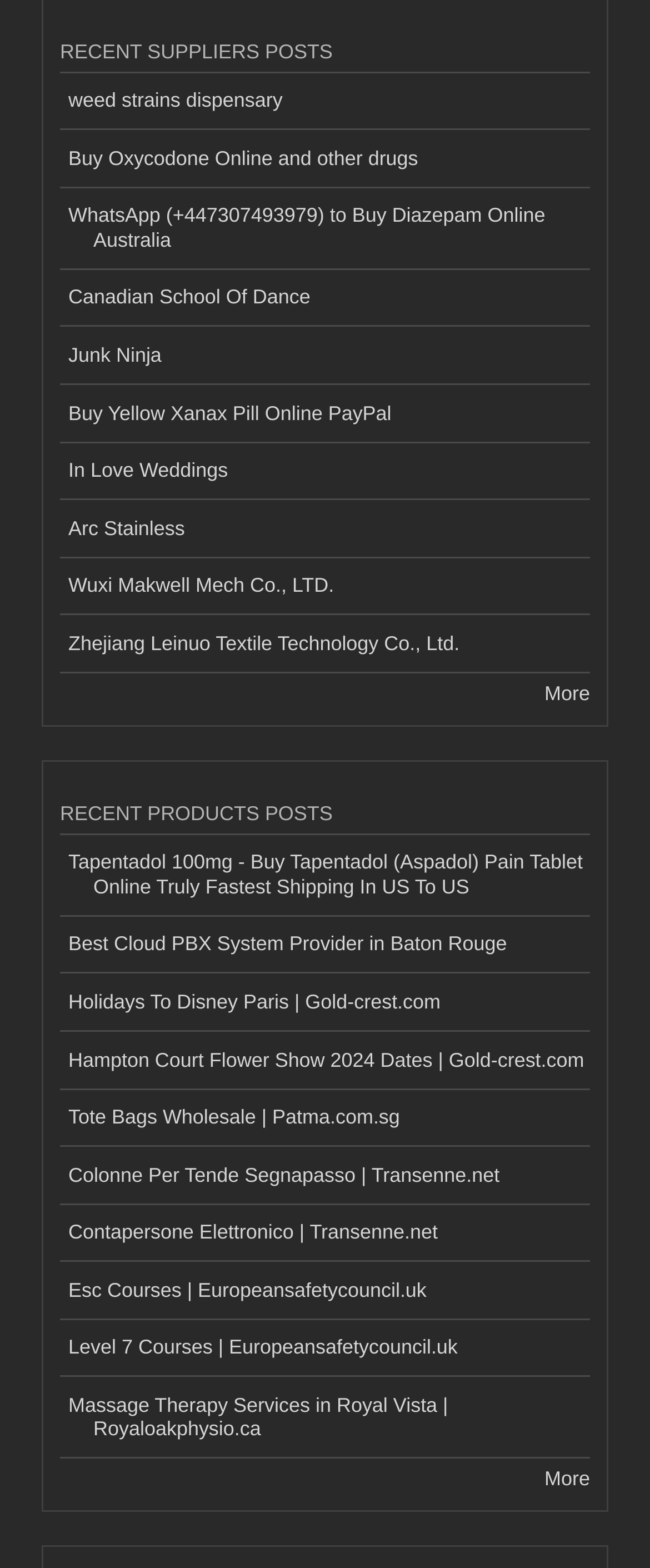What is the last link under 'RECENT PRODUCTS POSTS'?
Ensure your answer is thorough and detailed.

I looked at the links under the heading 'RECENT PRODUCTS POSTS' and found that the last link is 'Massage Therapy Services in Royal Vista | Royaloakphysio.ca'.